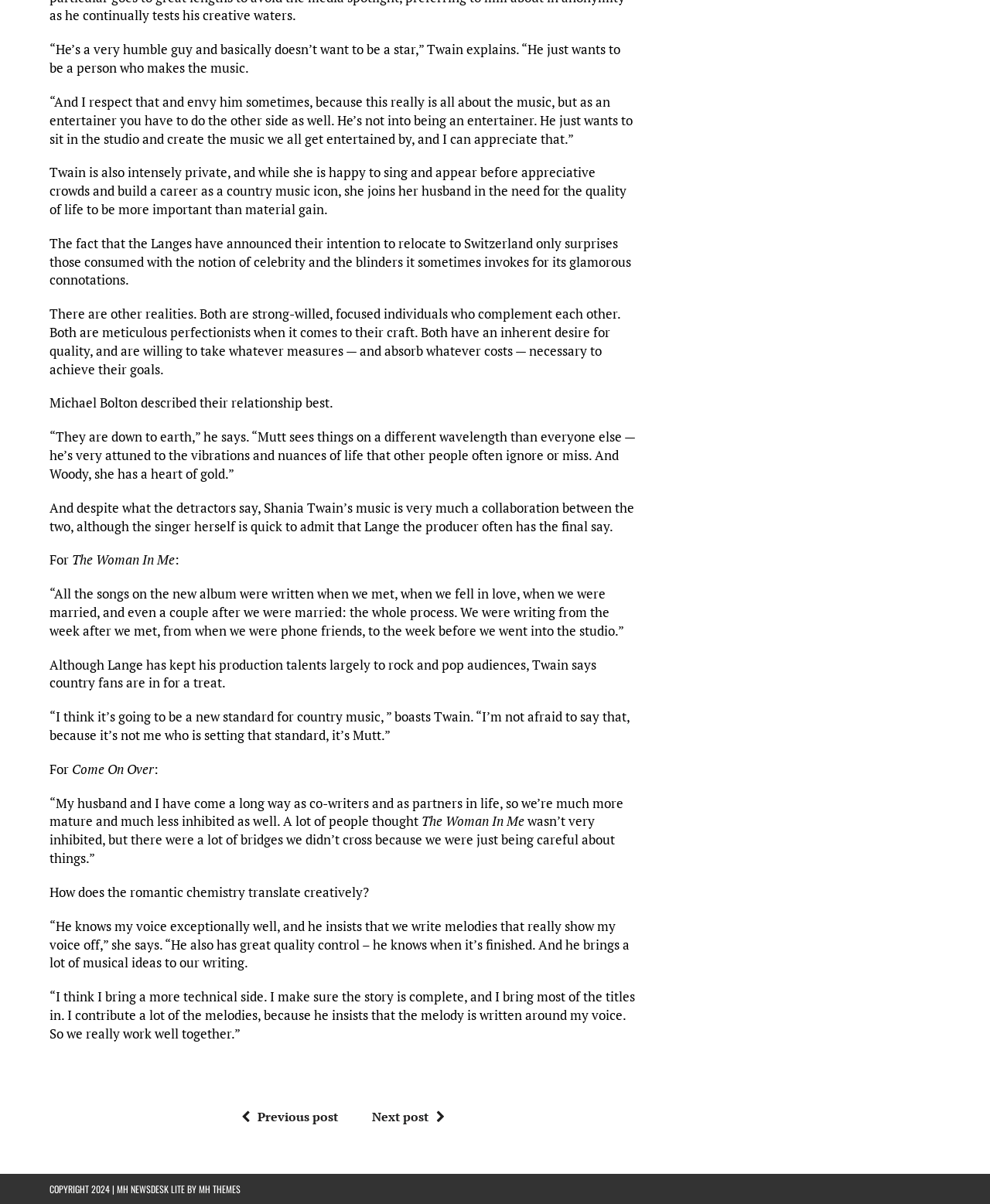What is the title of one of Shania Twain's albums?
Please look at the screenshot and answer in one word or a short phrase.

The Woman In Me